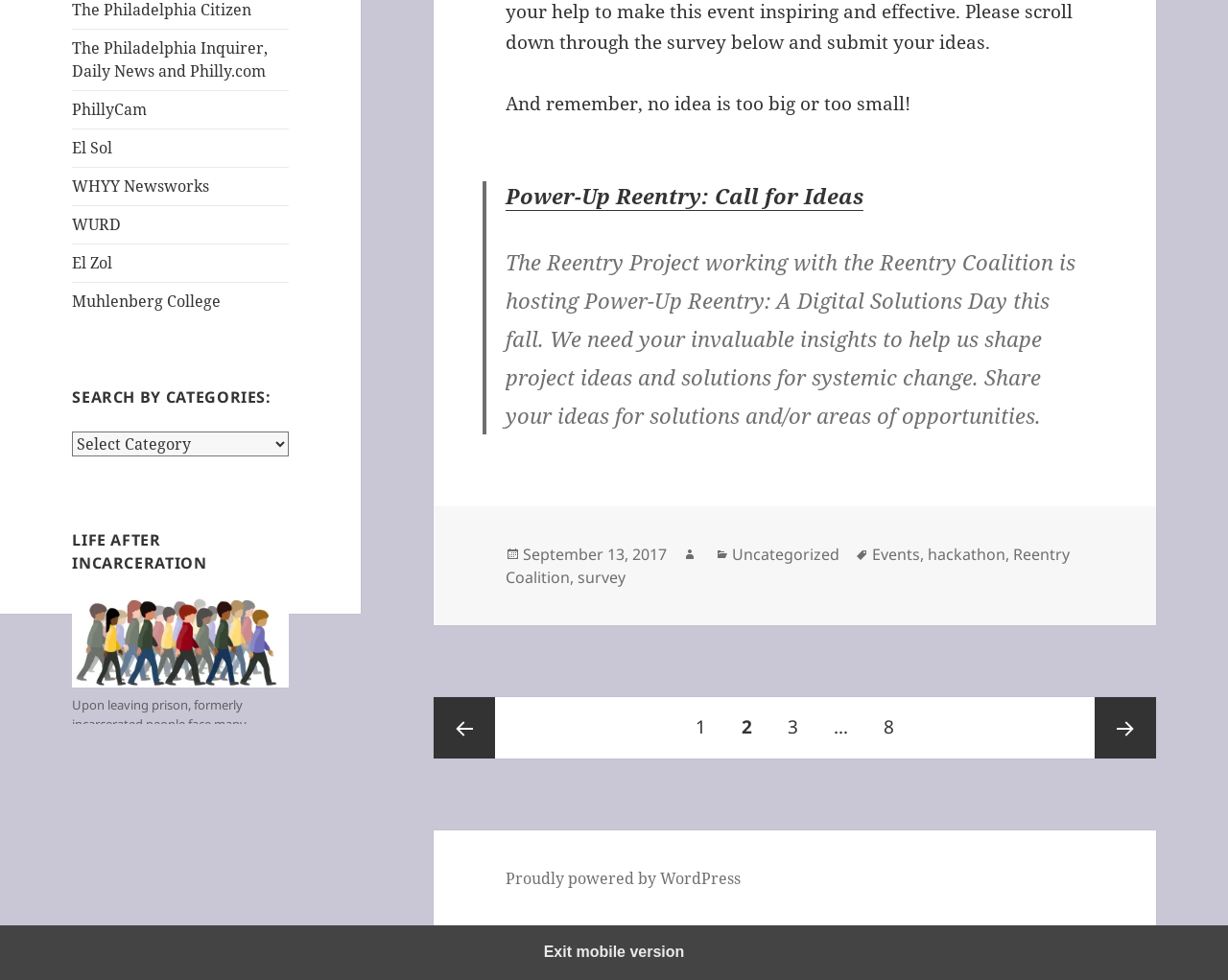Provide the bounding box coordinates for the specified HTML element described in this description: "Proudly powered by WordPress". The coordinates should be four float numbers ranging from 0 to 1, in the format [left, top, right, bottom].

[0.412, 0.885, 0.603, 0.908]